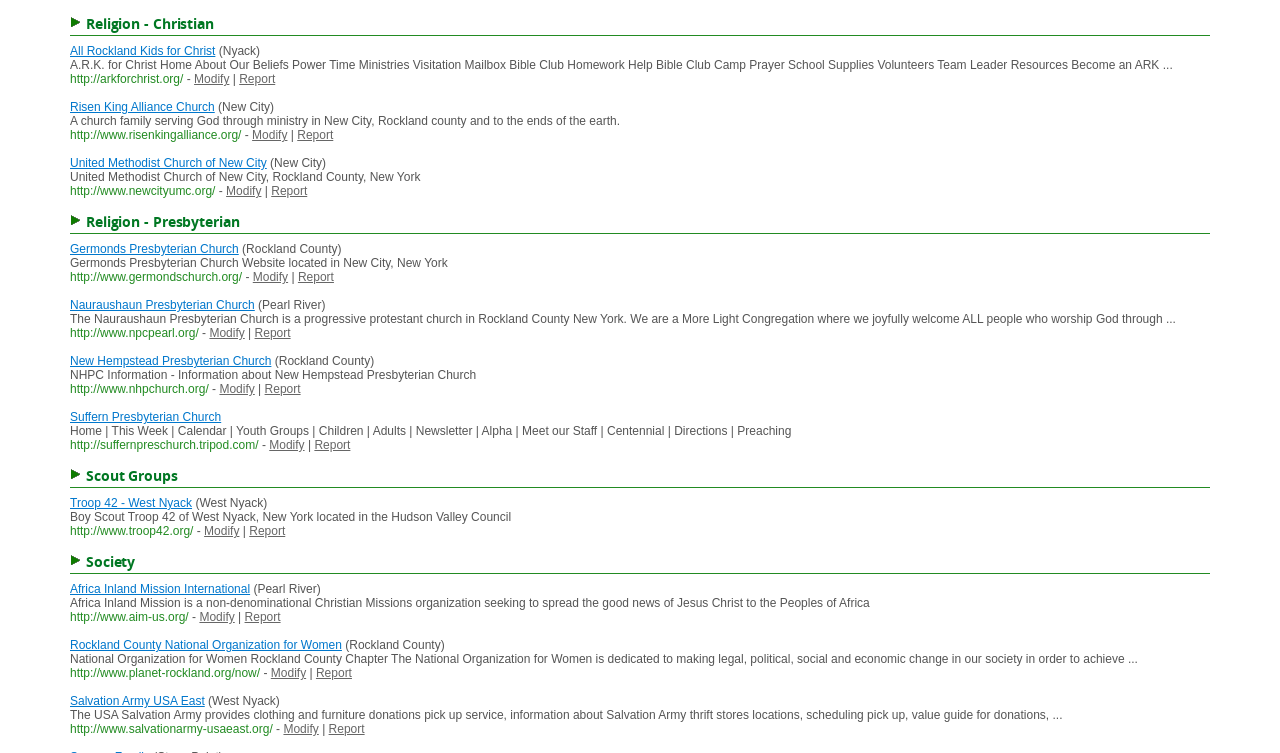Give a concise answer using one word or a phrase to the following question:
What is the name of the Boy Scout troop in West Nyack?

Troop 42